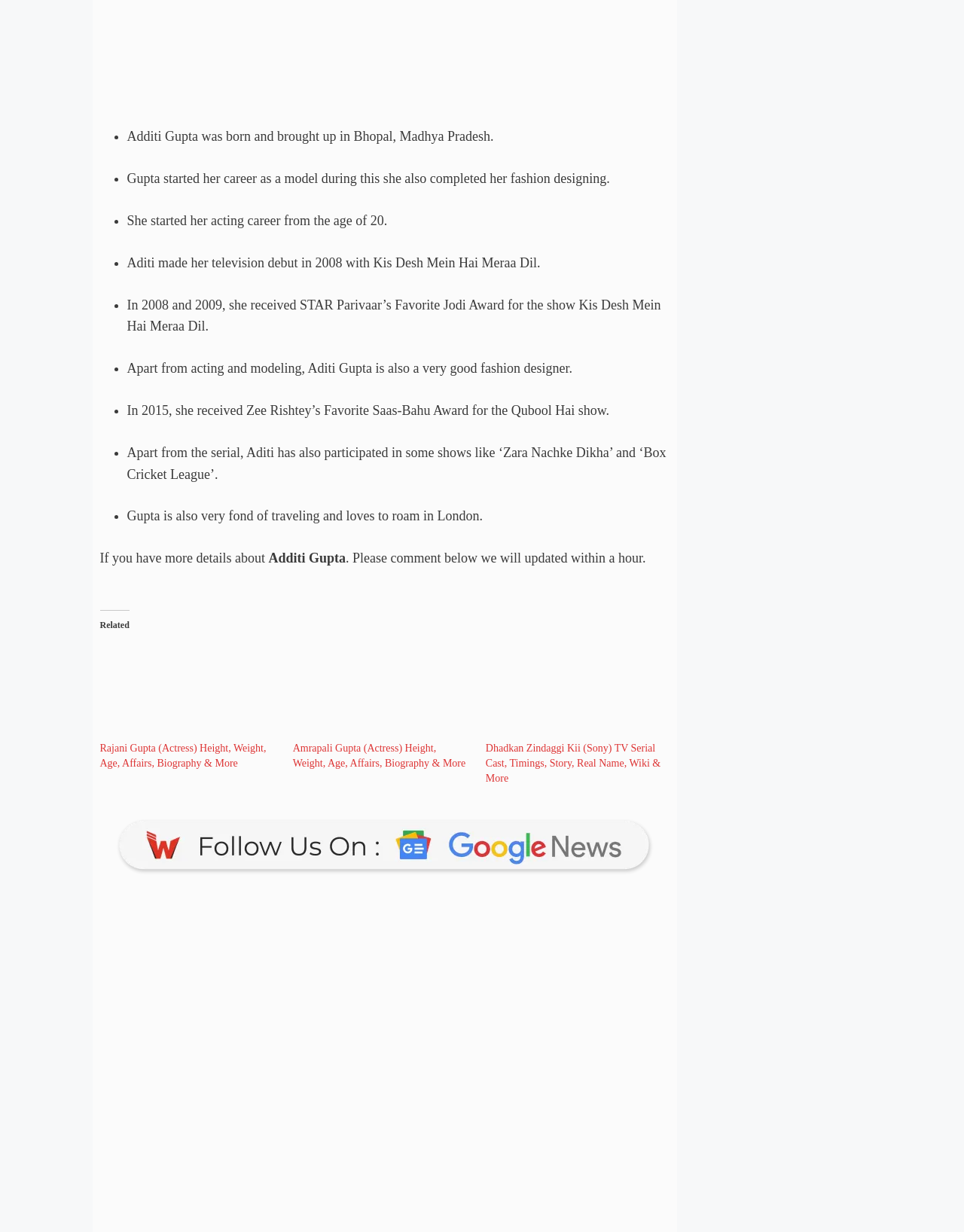Please locate the bounding box coordinates of the region I need to click to follow this instruction: "Read about Aditi Gupta's biography".

[0.132, 0.105, 0.512, 0.117]